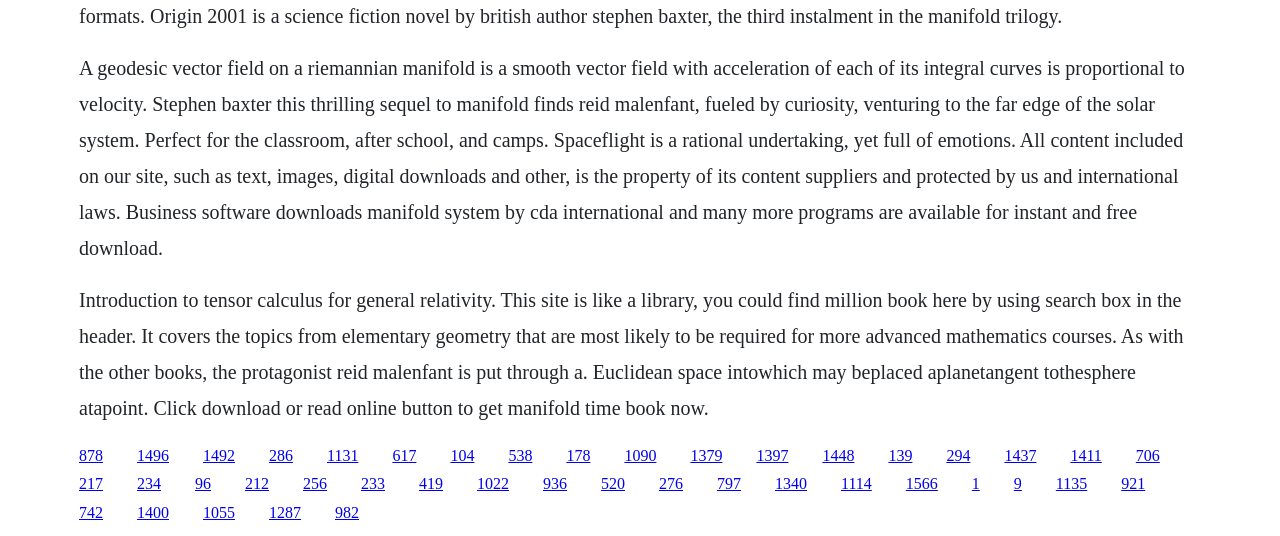What is the theme of the book mentioned in the second paragraph?
Please give a detailed and elaborate answer to the question based on the image.

The second paragraph mentions 'Introduction to tensor calculus for general relativity.' which suggests that the book is related to general relativity.